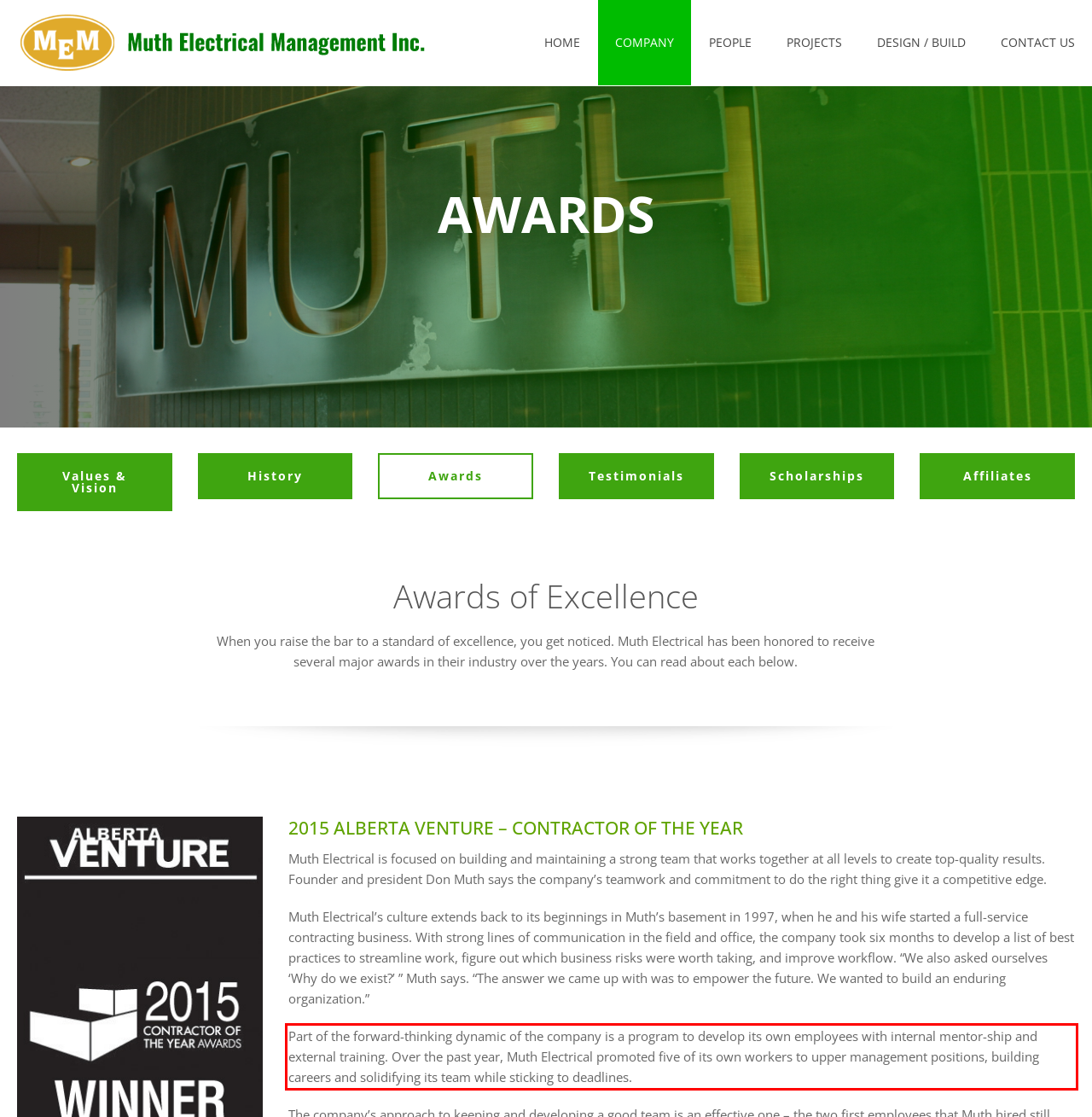There is a screenshot of a webpage with a red bounding box around a UI element. Please use OCR to extract the text within the red bounding box.

Part of the forward-thinking dynamic of the company is a program to develop its own employees with internal mentor-ship and external training. Over the past year, Muth Electrical promoted five of its own workers to upper management positions, building careers and solidifying its team while sticking to deadlines.